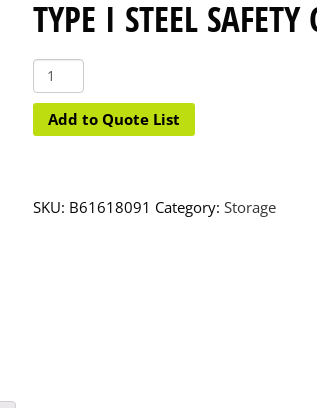Carefully examine the image and provide an in-depth answer to the question: What is the purpose of the bright green button?

The bright green button labeled 'Add to Quote List' invites users to easily add the item to their request for pricing, highlighting the commercial aspect of the website, focusing on safety supplies and equipment.